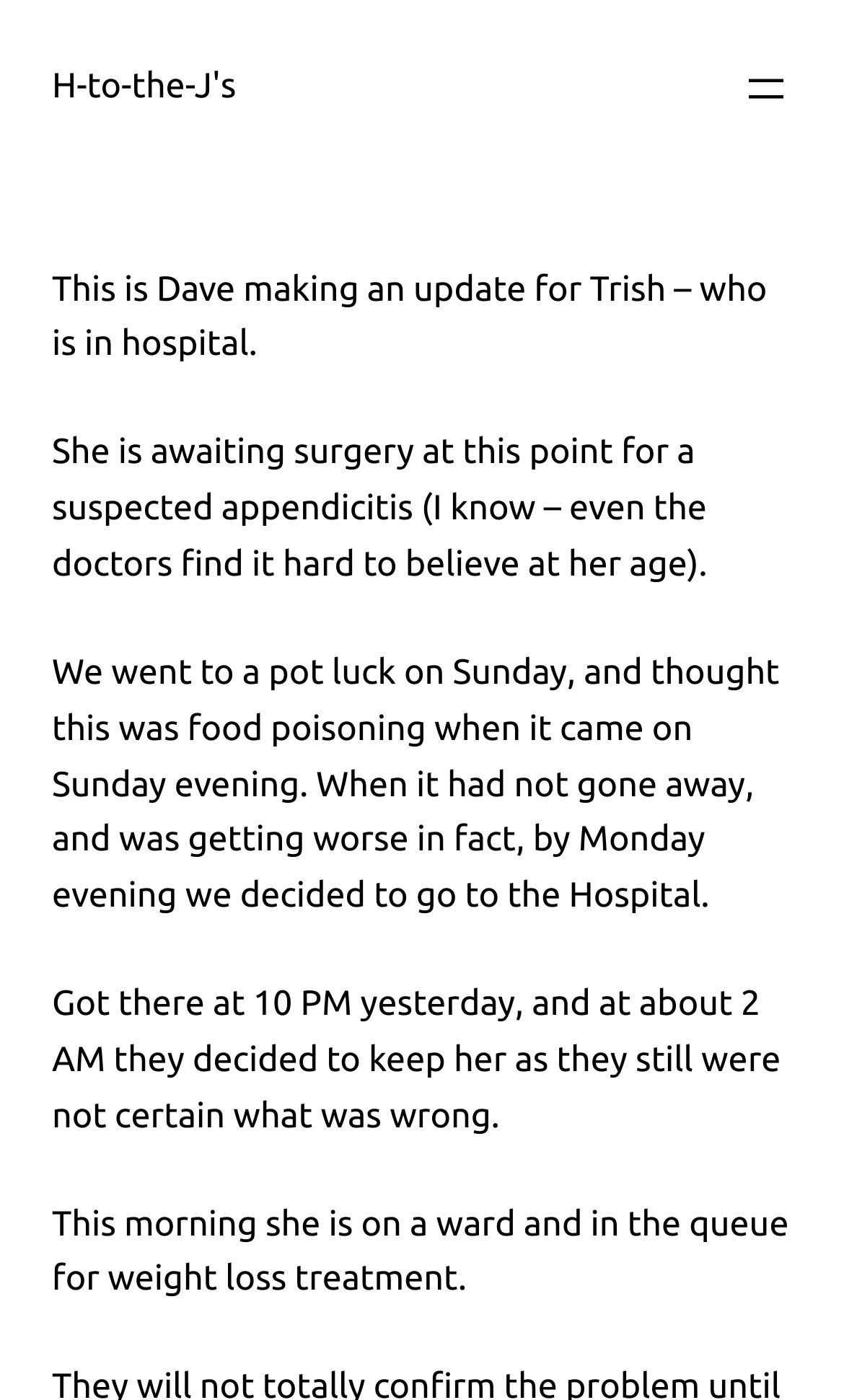What time did they arrive at the hospital?
Can you provide an in-depth and detailed response to the question?

The webpage states that they arrived at the hospital at 10 PM yesterday, and Trish was kept for further observation at around 2 AM.